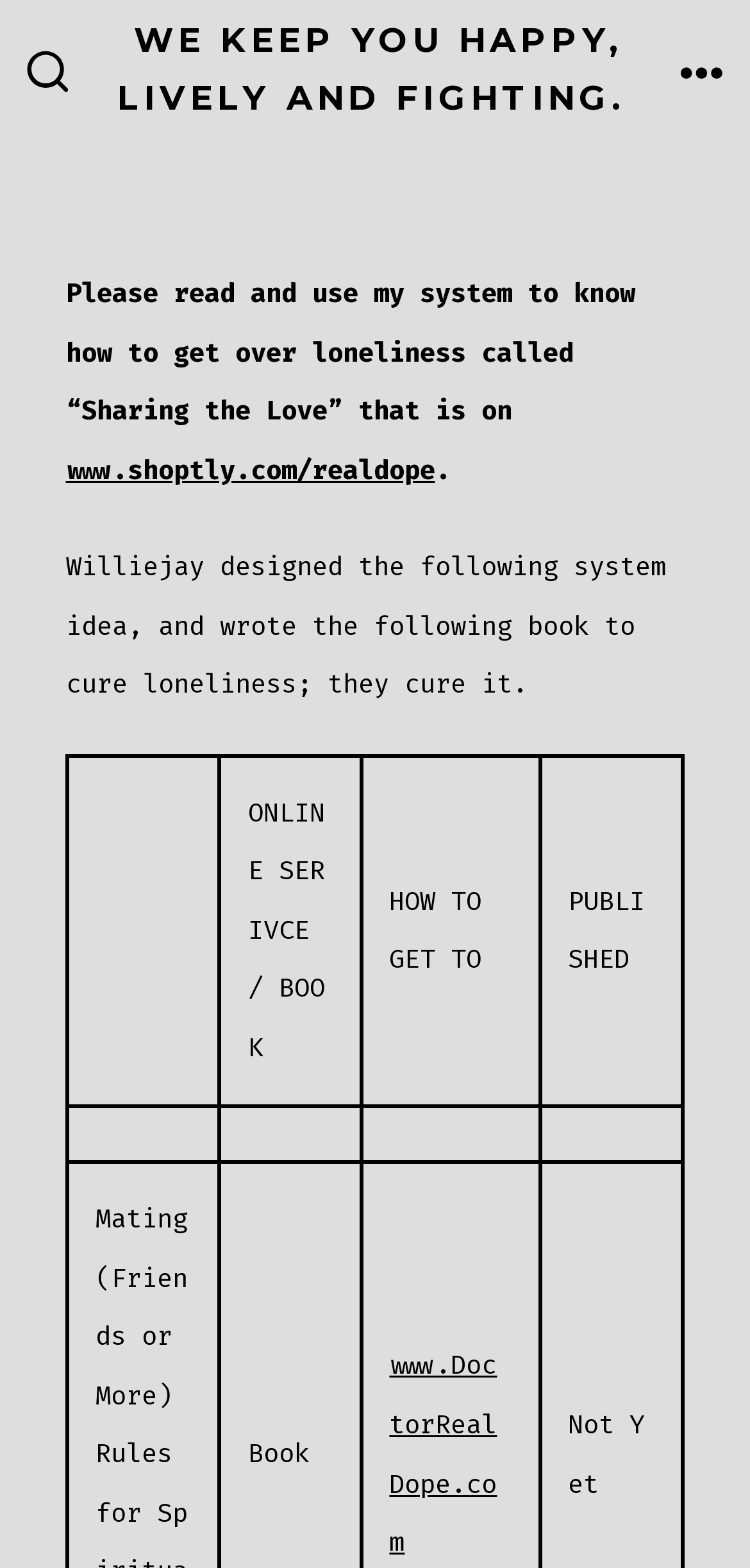Provide your answer in a single word or phrase: 
What is the type of service or book provided?

ONLINE SERIVCE / BOOK